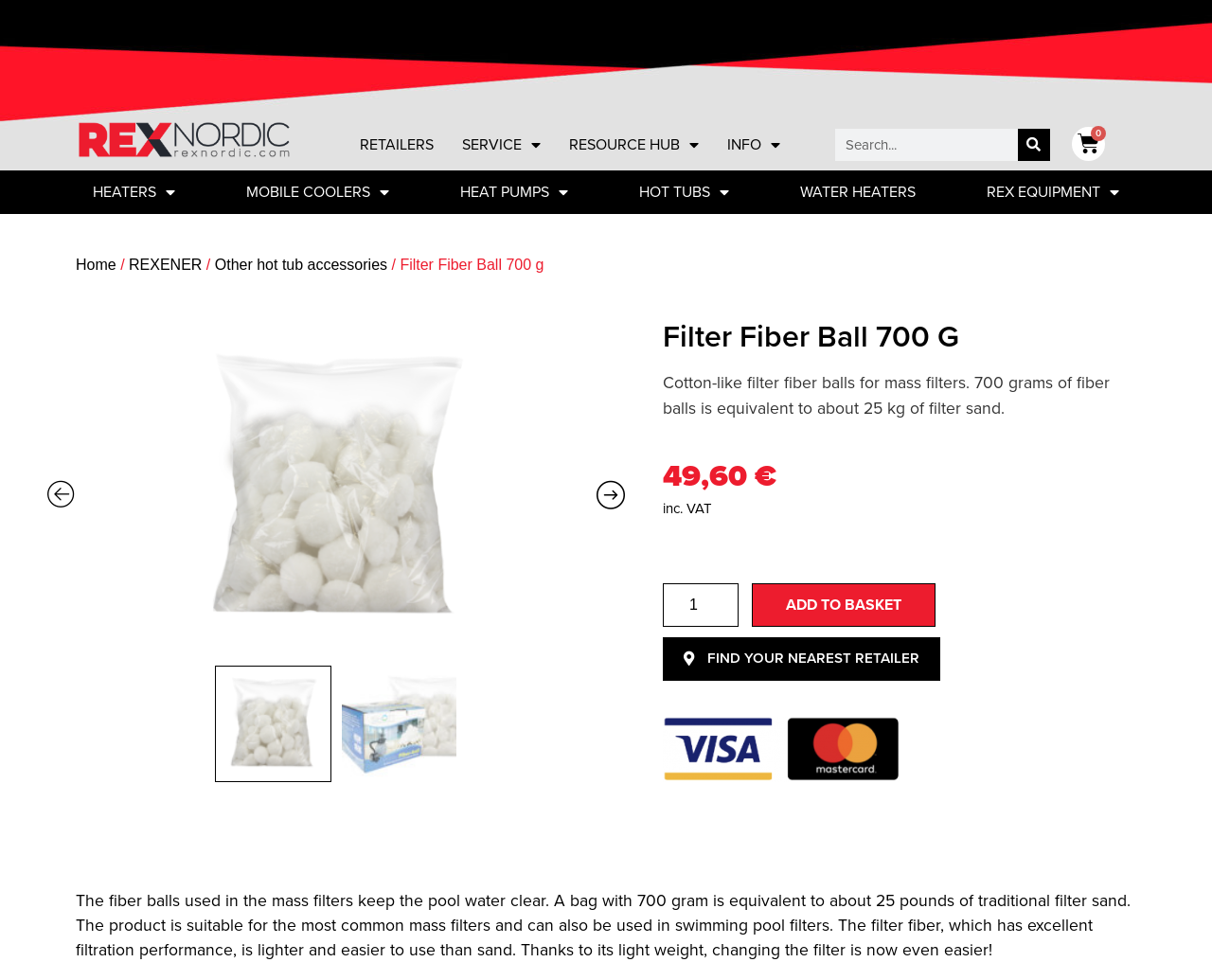Extract the main heading from the webpage content.

Filter Fiber Ball 700 G